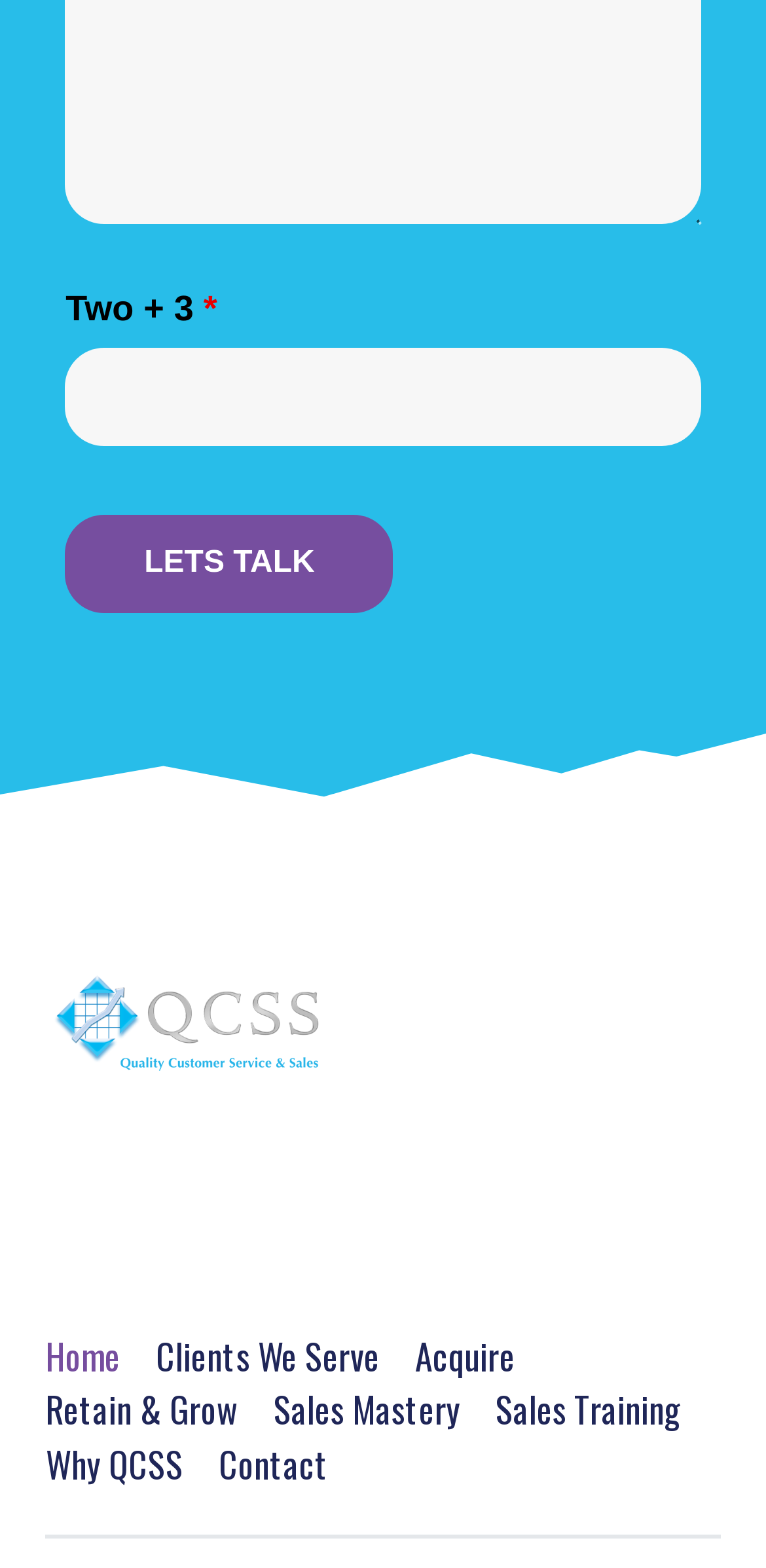Please answer the following question using a single word or phrase: 
What is the initial value in the textbox?

Two + 3 *